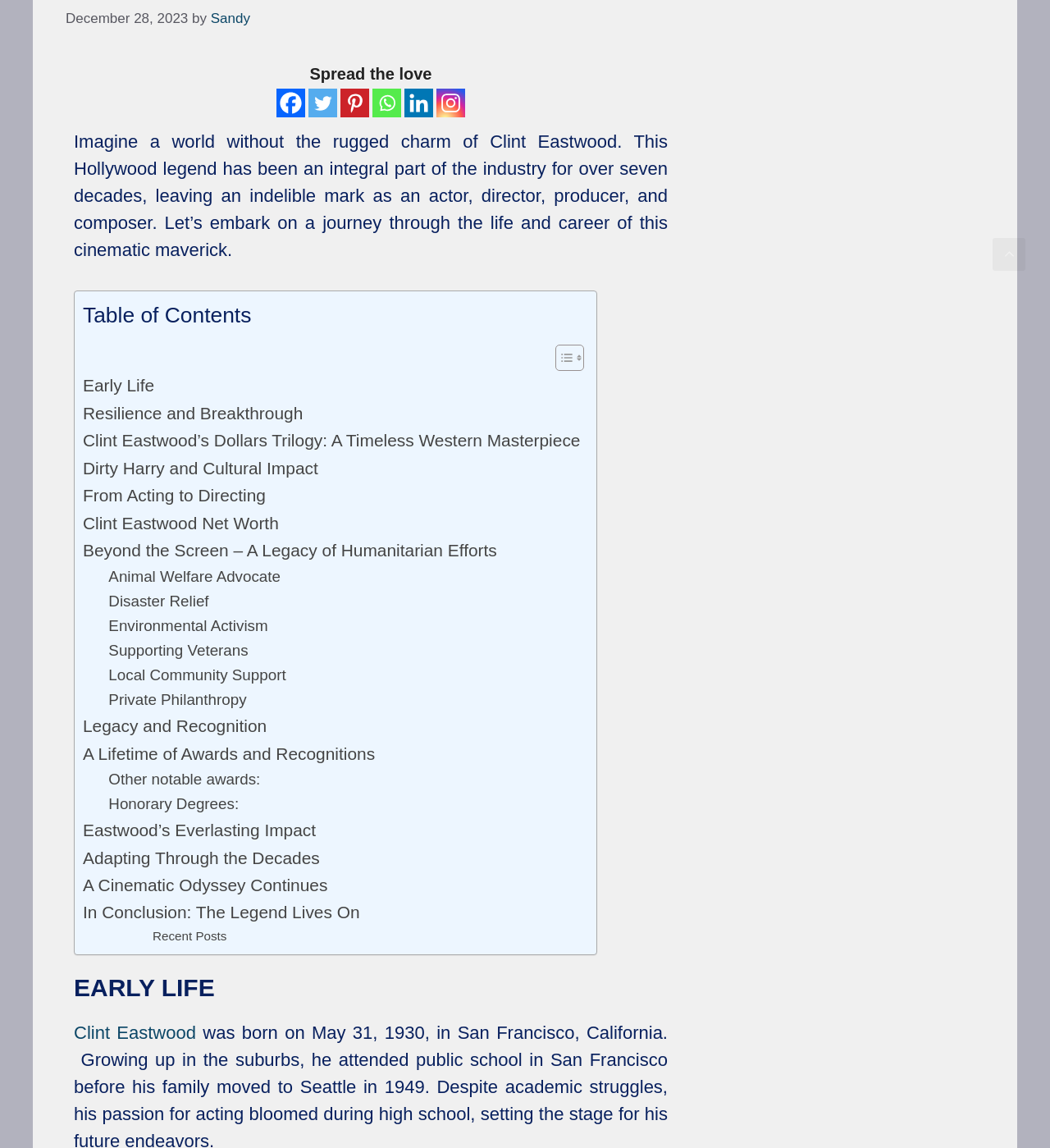Find the bounding box coordinates of the element's region that should be clicked in order to follow the given instruction: "Scroll back to the top of the page". The coordinates should consist of four float numbers between 0 and 1, i.e., [left, top, right, bottom].

[0.945, 0.207, 0.977, 0.236]